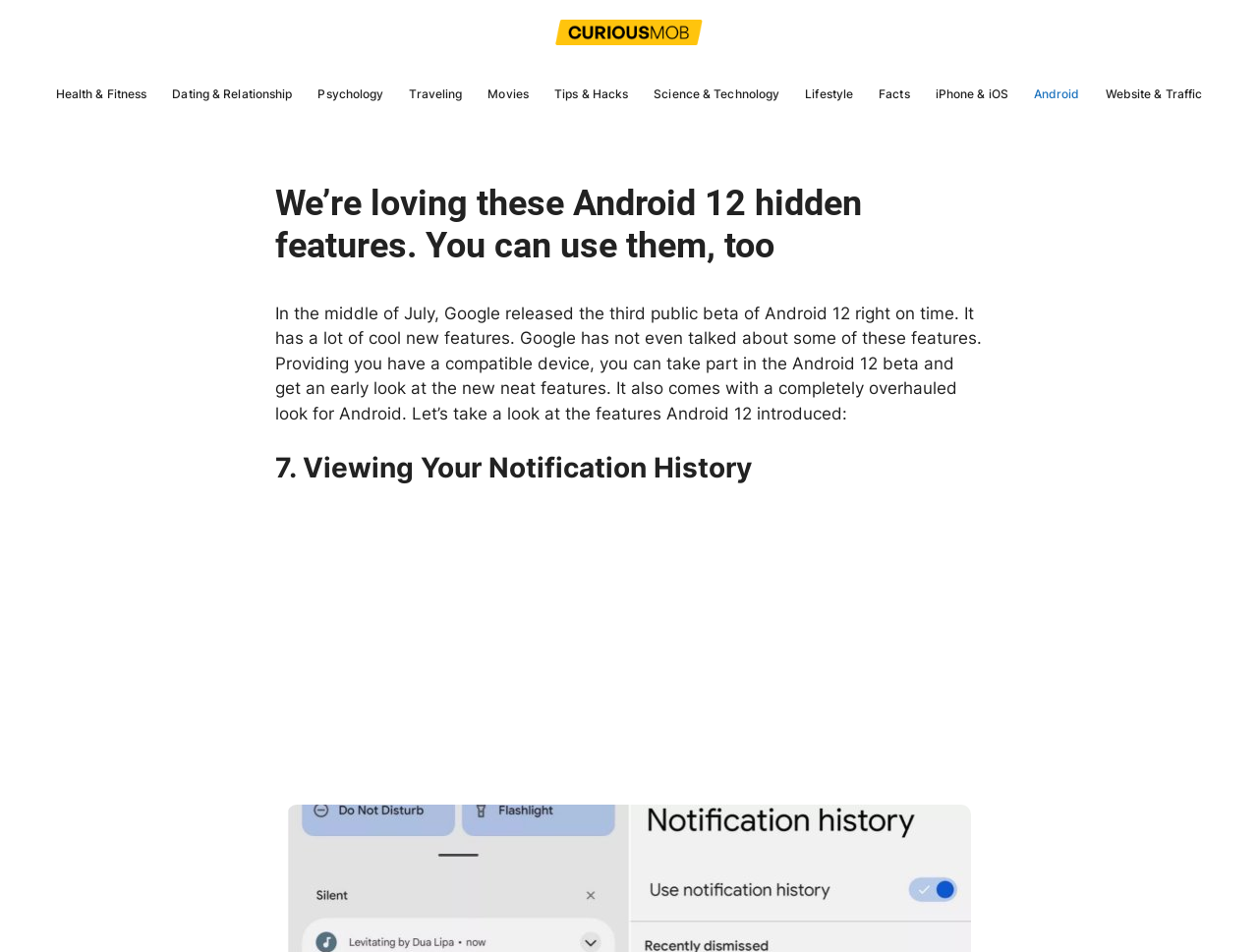Please identify the bounding box coordinates of the region to click in order to complete the given instruction: "View the Notification History section". The coordinates should be four float numbers between 0 and 1, i.e., [left, top, right, bottom].

[0.219, 0.474, 0.781, 0.509]